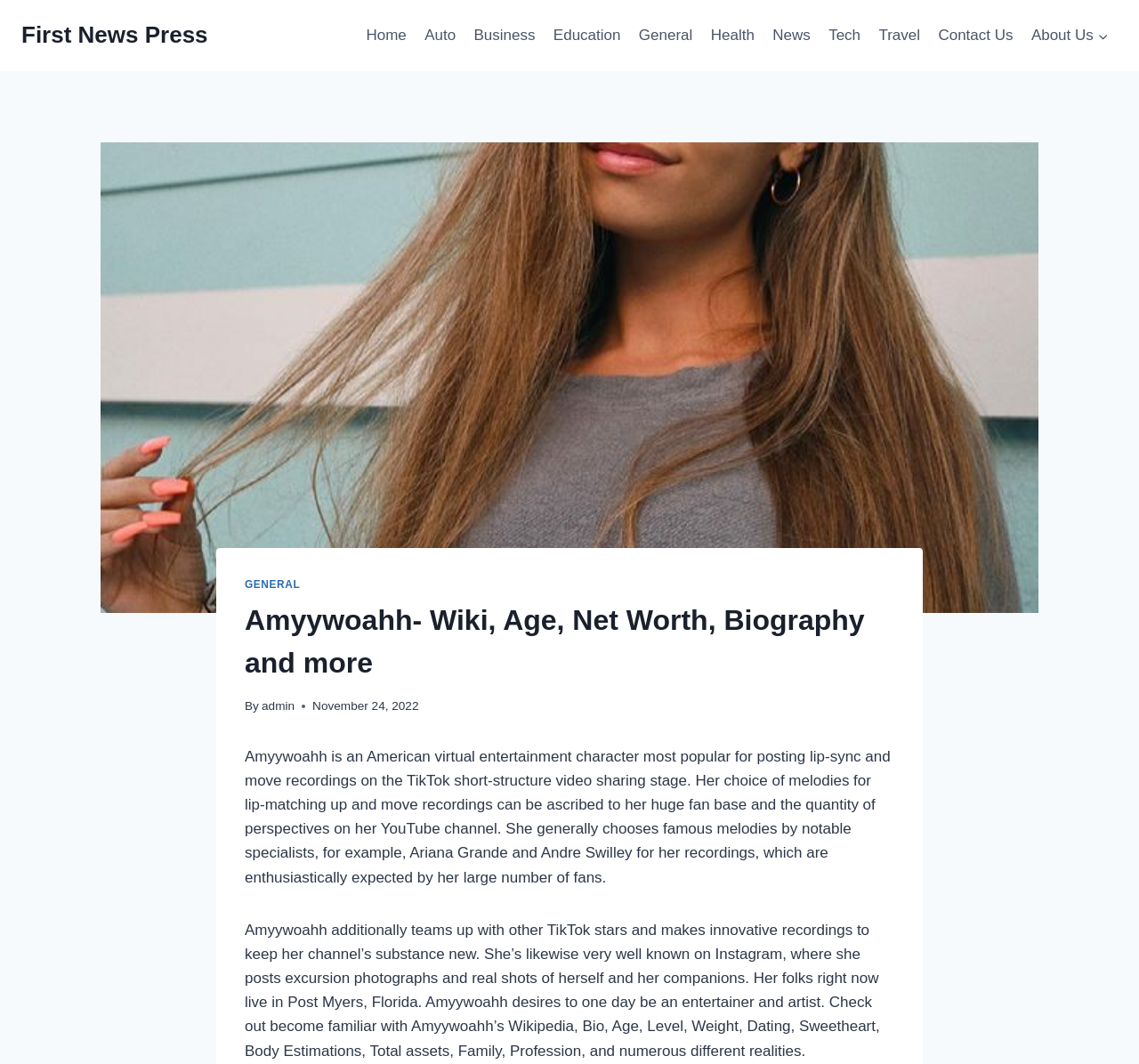Answer this question using a single word or a brief phrase:
What social media platform does Amyywoahh use to post excursion photographs and real shots?

Instagram